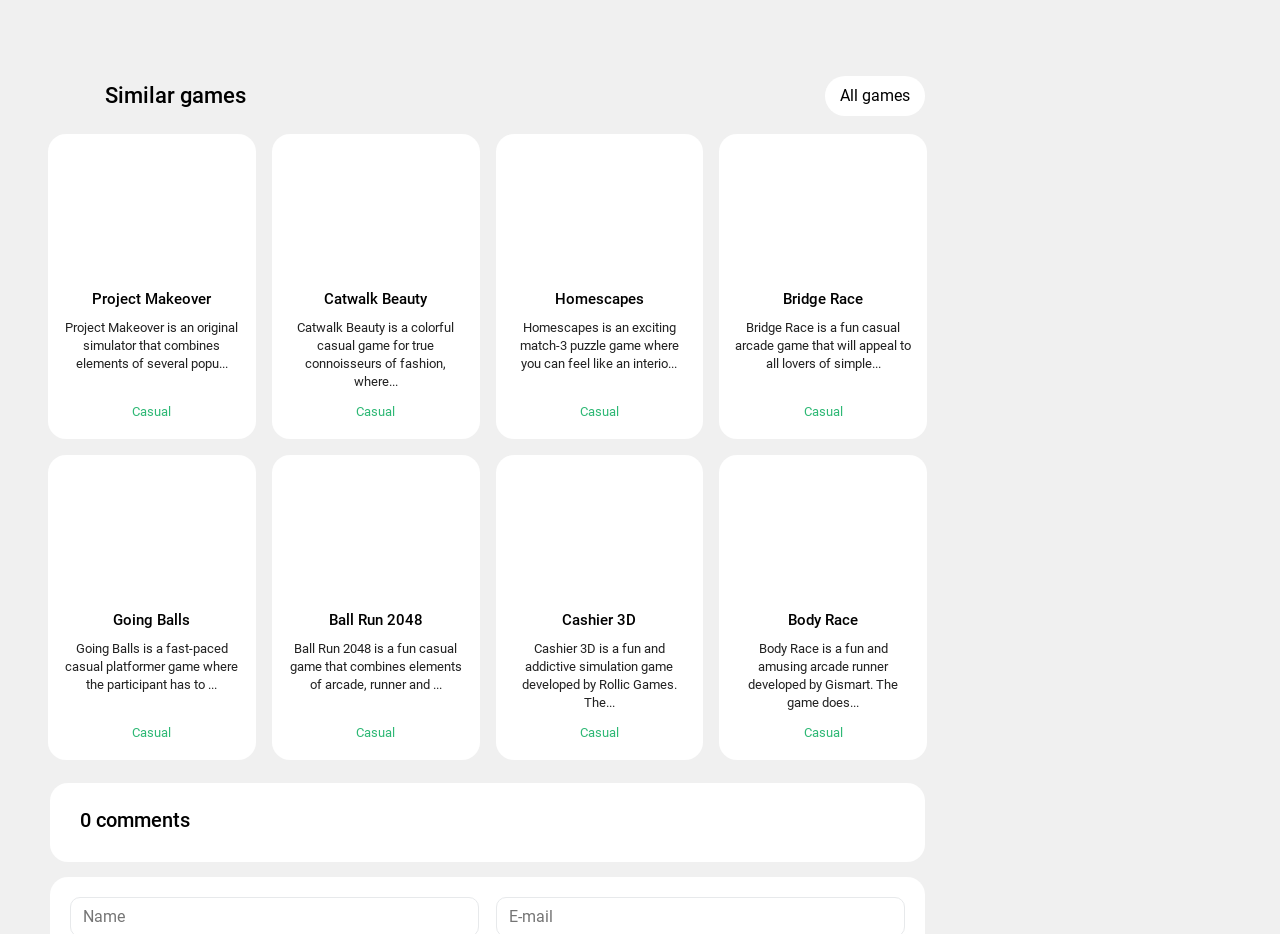Please identify the bounding box coordinates of the clickable region that I should interact with to perform the following instruction: "Check out Going Balls". The coordinates should be expressed as four float numbers between 0 and 1, i.e., [left, top, right, bottom].

[0.049, 0.508, 0.188, 0.637]